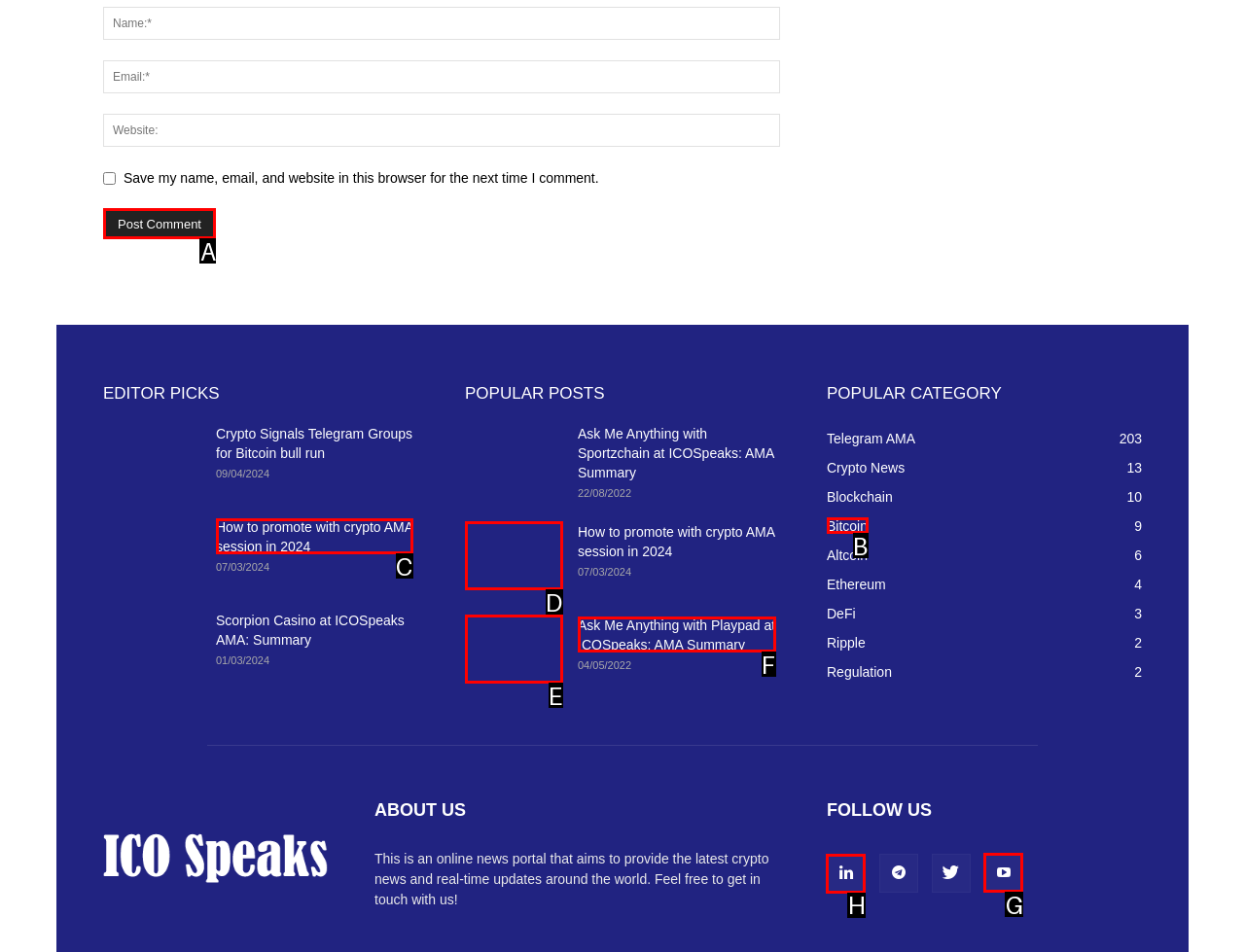Identify which lettered option completes the task: Follow ICO Speaks on social media. Provide the letter of the correct choice.

H